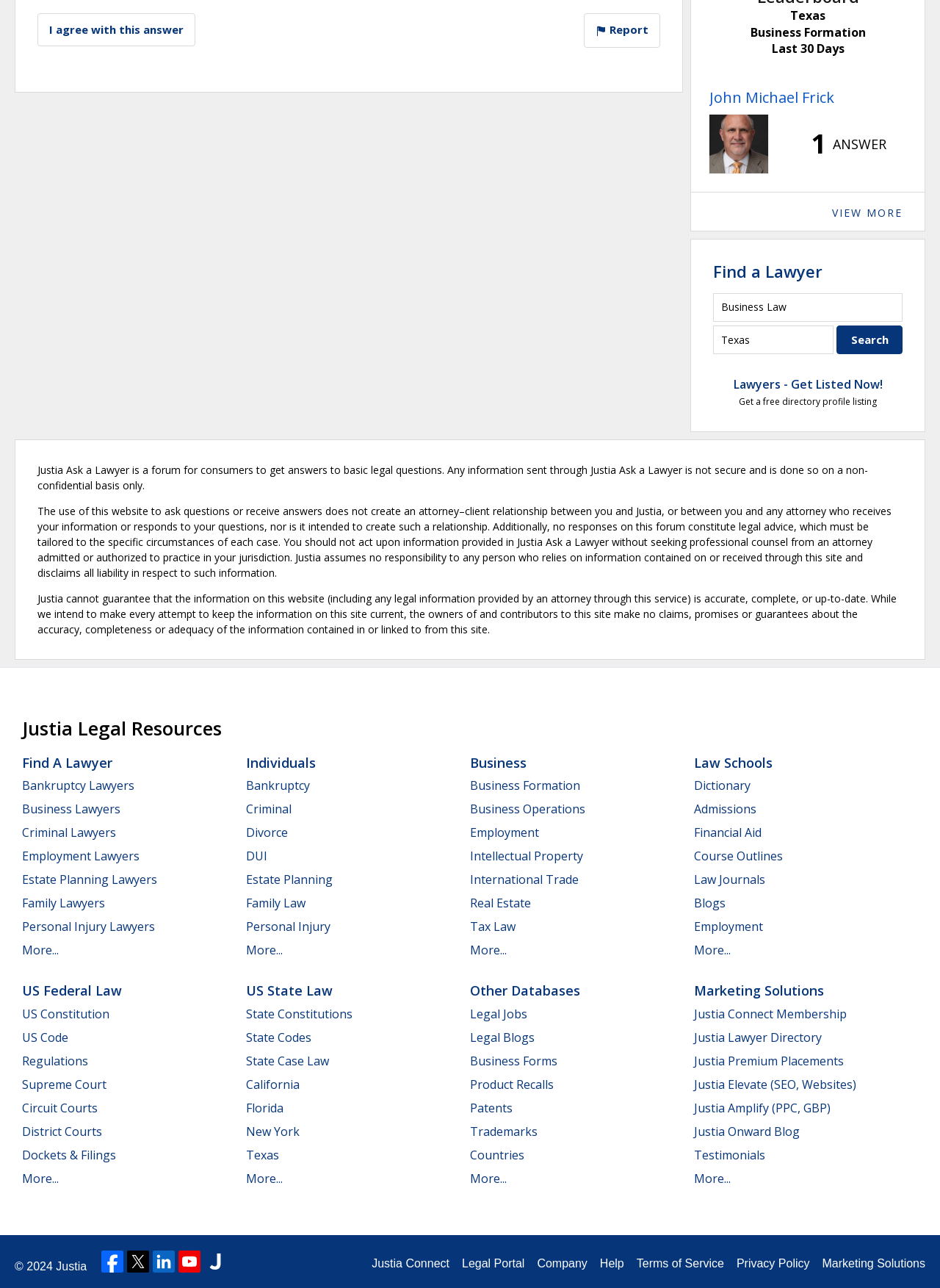What is the purpose of Justia Ask a Lawyer? From the image, respond with a single word or brief phrase.

Get answers to basic legal questions